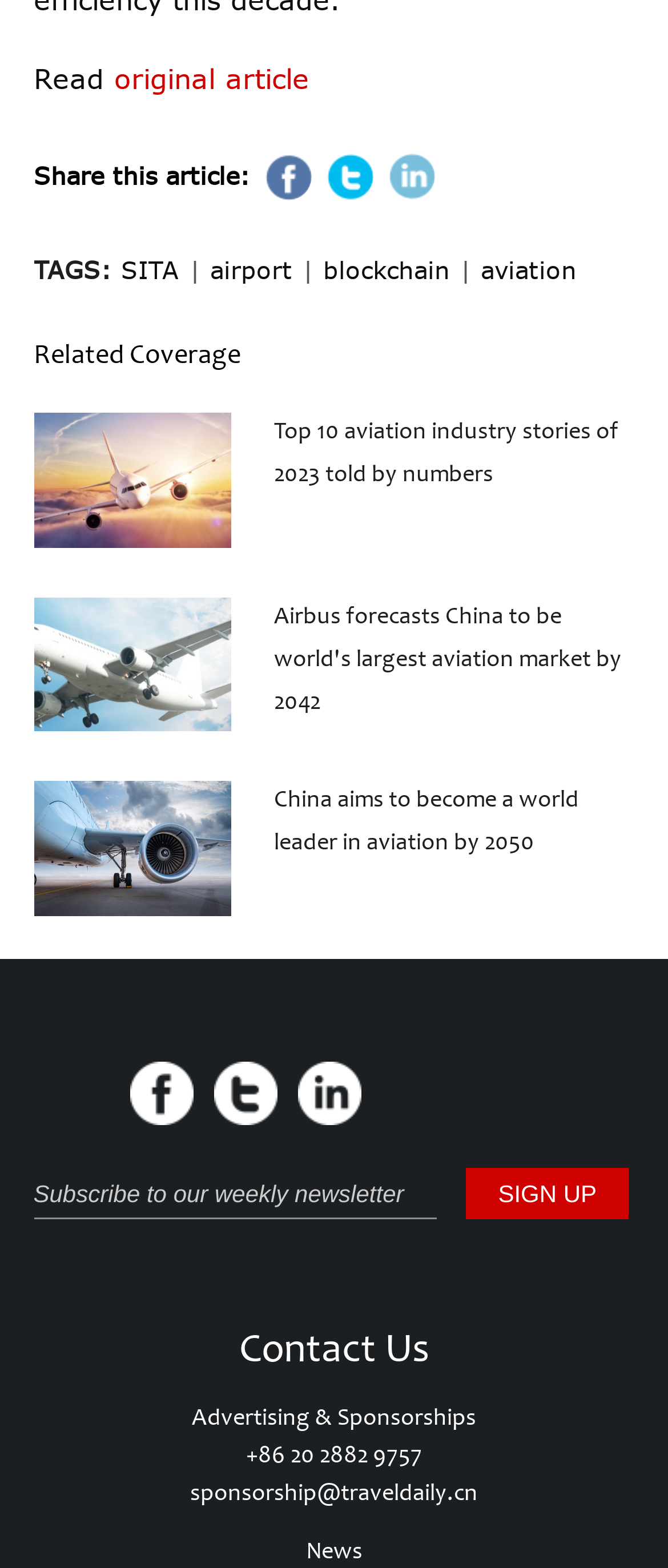Show the bounding box coordinates of the element that should be clicked to complete the task: "Sign up for the newsletter".

[0.698, 0.745, 0.941, 0.777]